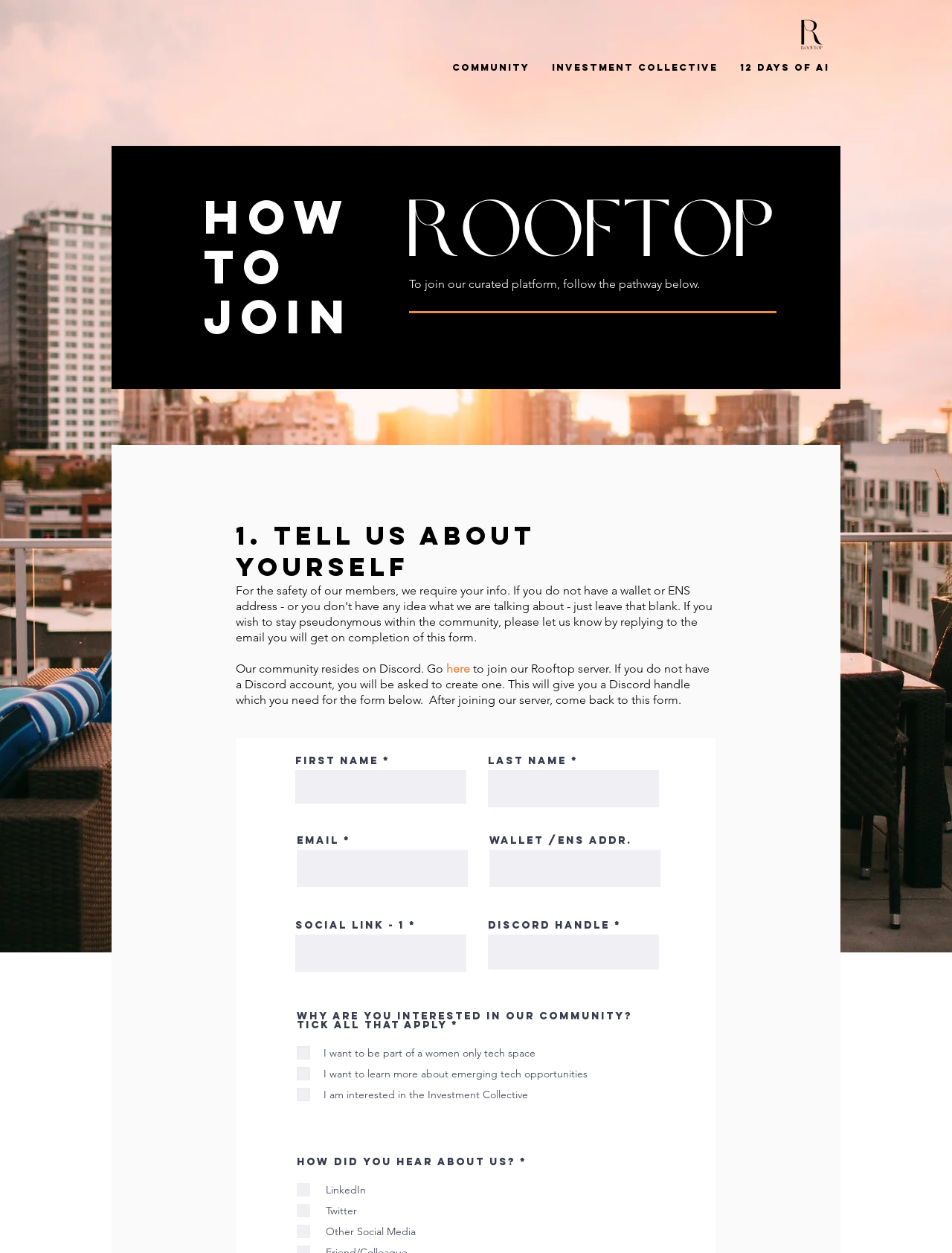Using the description "12 days of AI", locate and provide the bounding box of the UI element.

[0.766, 0.044, 0.883, 0.064]